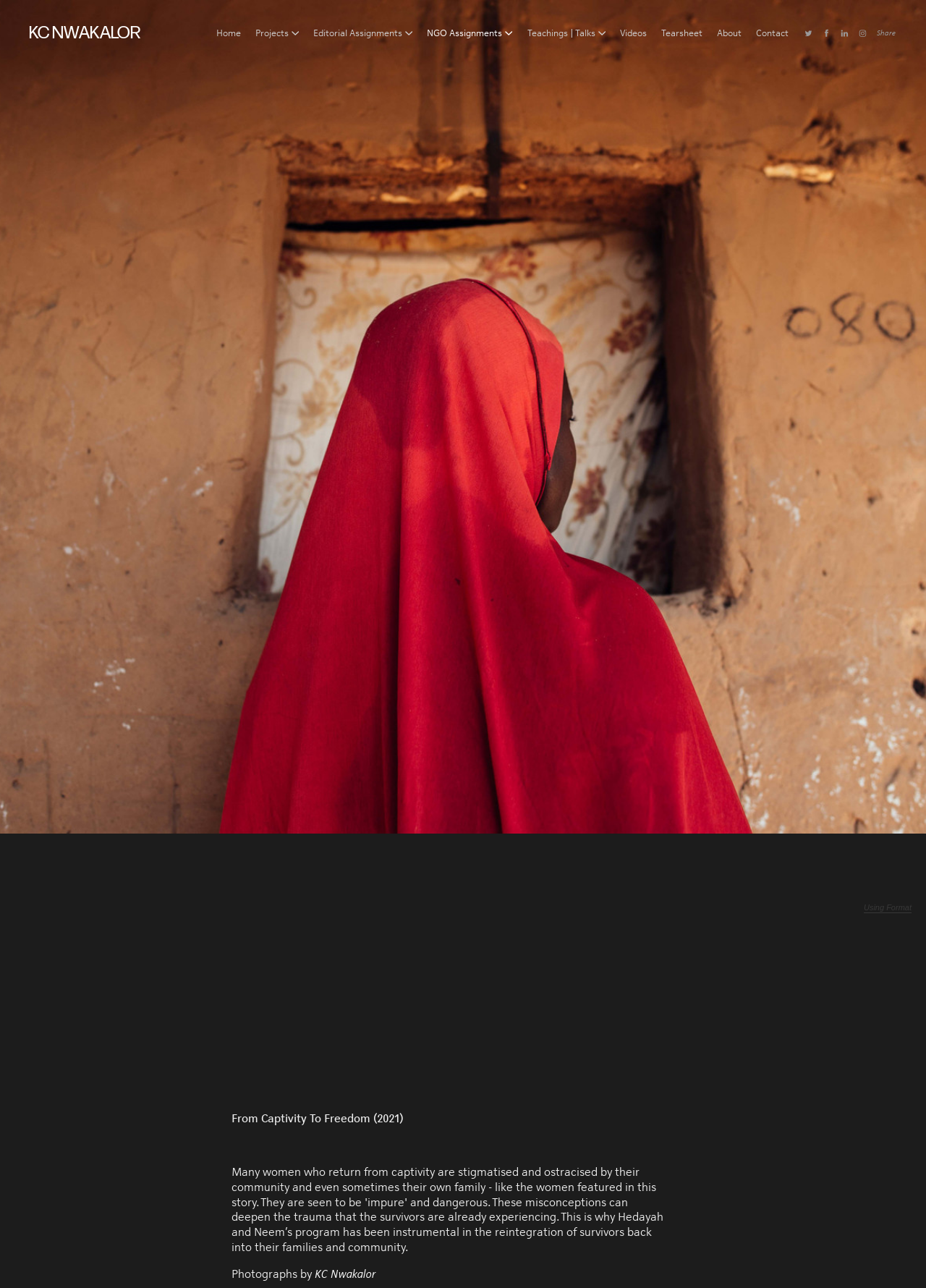Answer the question briefly using a single word or phrase: 
What is the title of the first project listed?

Fatherhood